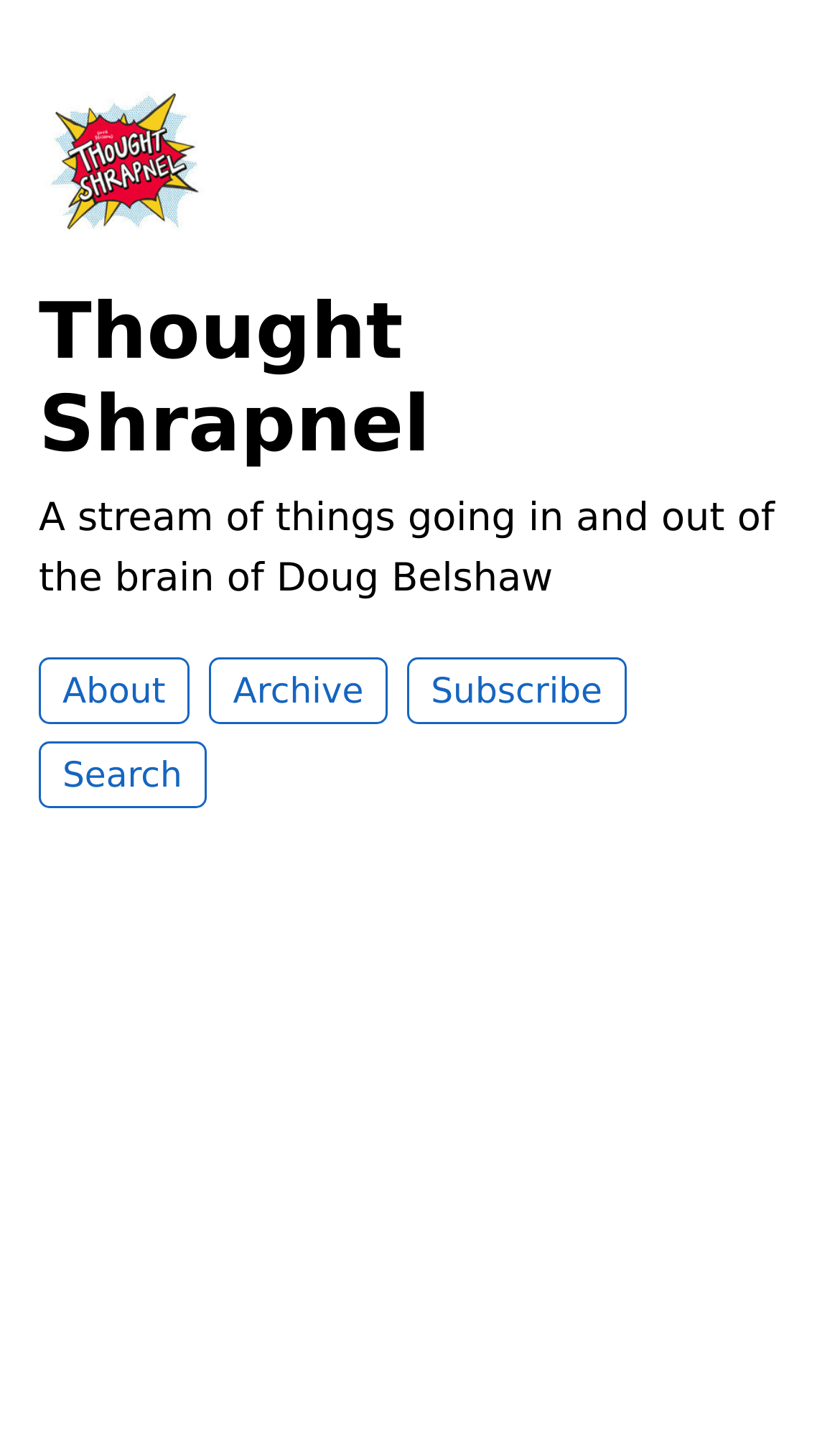Based on the provided description, "About", find the bounding box of the corresponding UI element in the screenshot.

[0.046, 0.46, 0.225, 0.506]